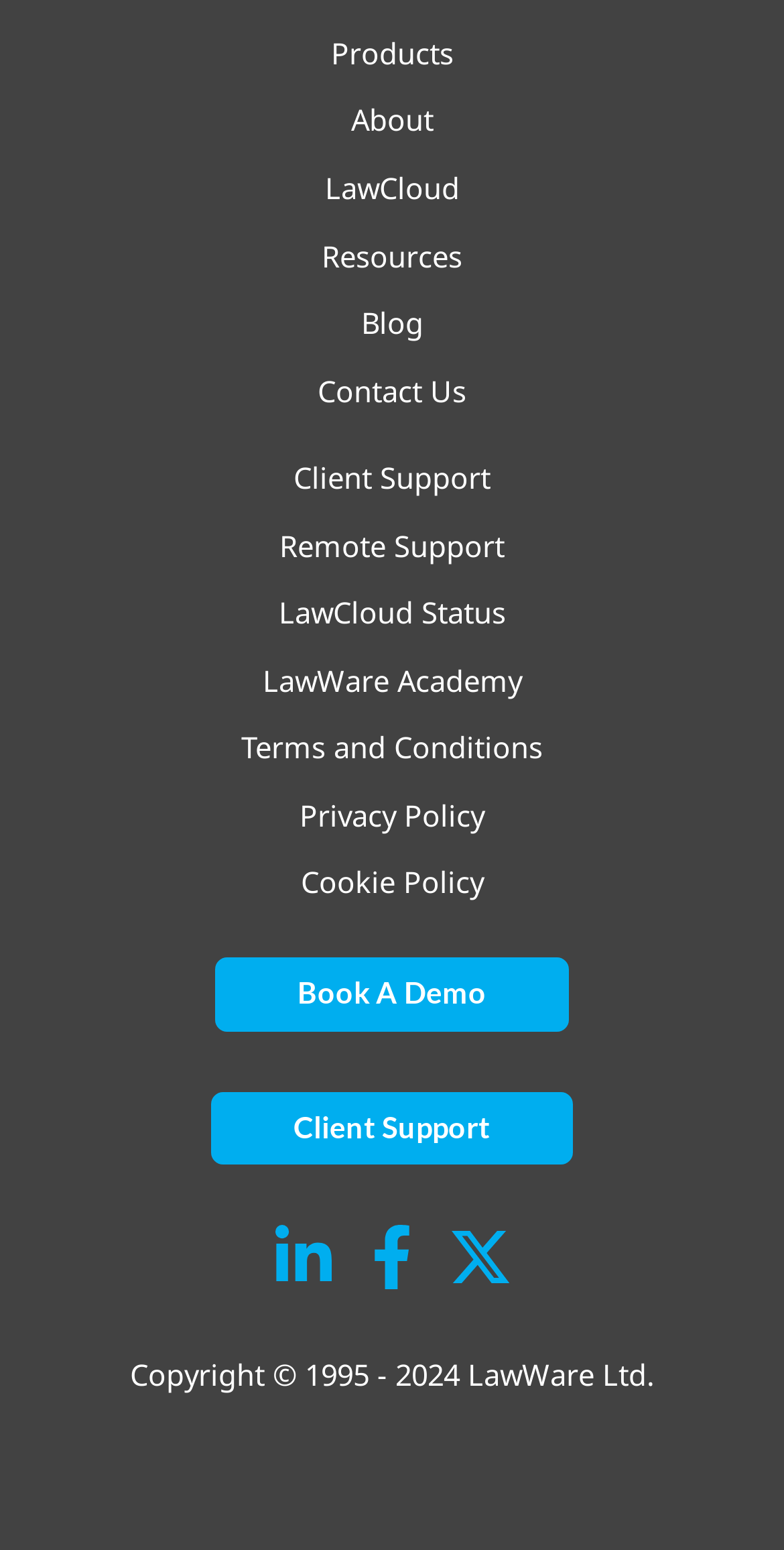Identify the bounding box for the UI element that is described as follows: "Client Support".

[0.374, 0.334, 0.626, 0.36]